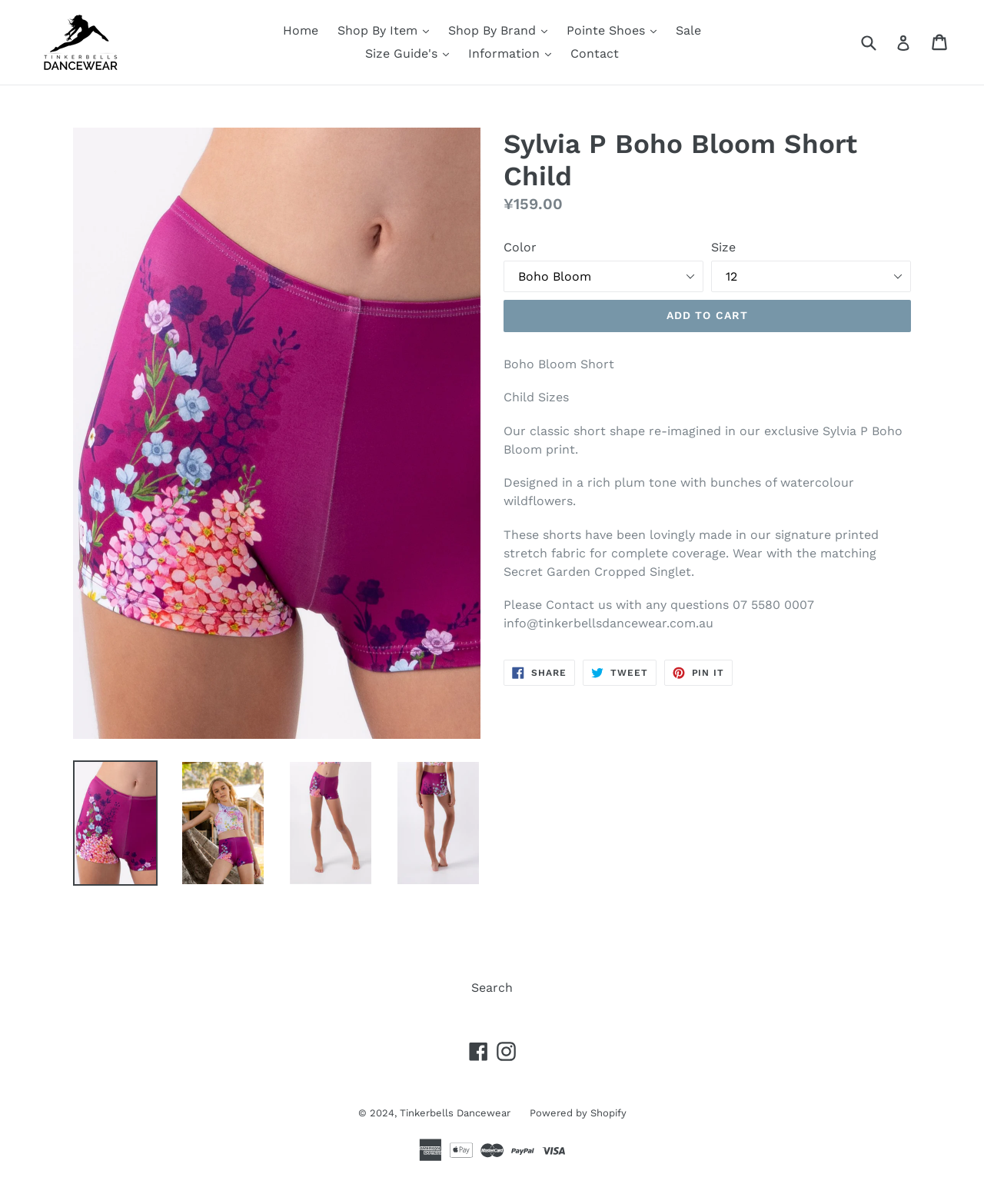Determine the main headline from the webpage and extract its text.

Sylvia P Boho Bloom Short Child